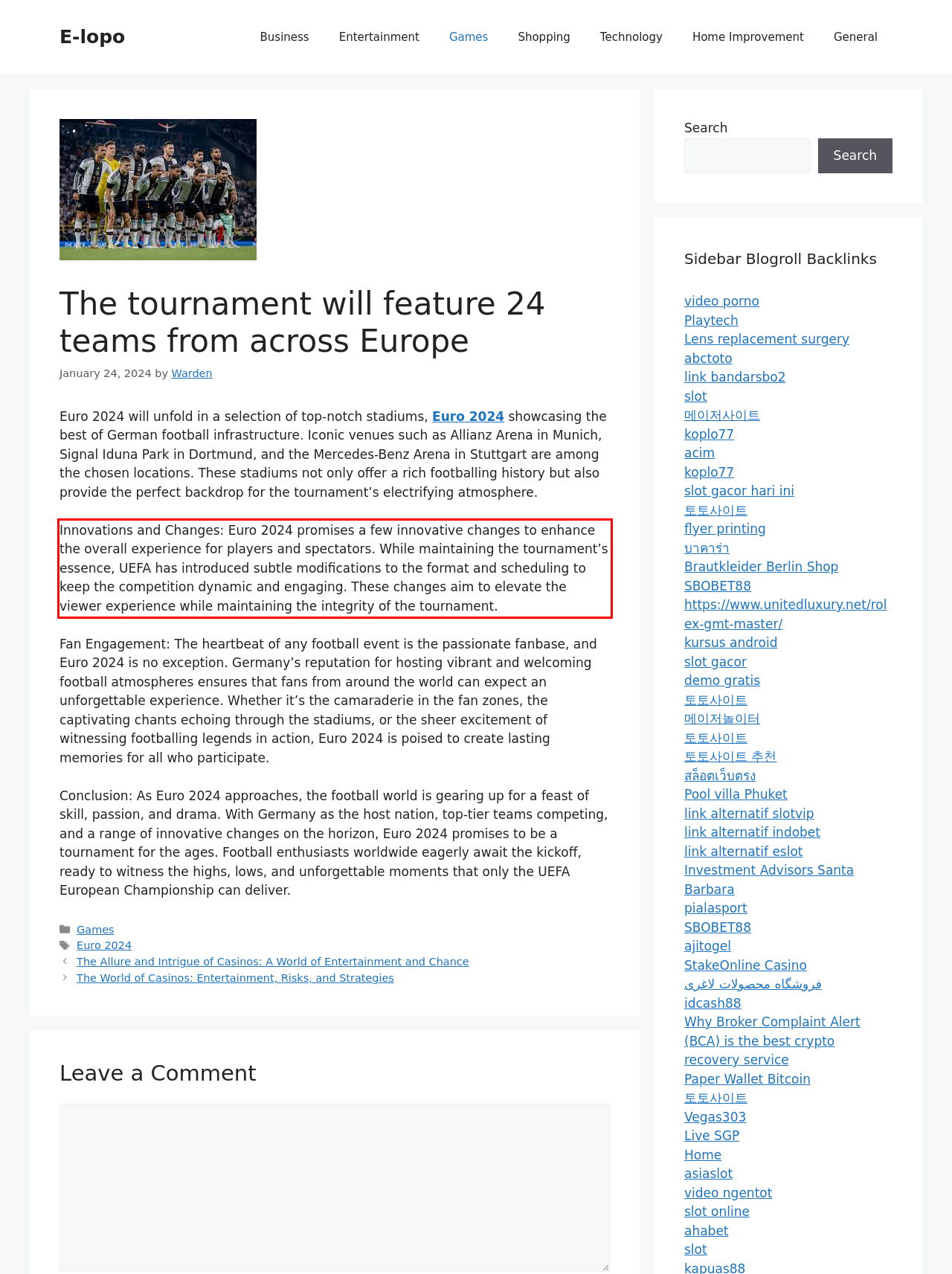Identify the text within the red bounding box on the webpage screenshot and generate the extracted text content.

Innovations and Changes: Euro 2024 promises a few innovative changes to enhance the overall experience for players and spectators. While maintaining the tournament’s essence, UEFA has introduced subtle modifications to the format and scheduling to keep the competition dynamic and engaging. These changes aim to elevate the viewer experience while maintaining the integrity of the tournament.